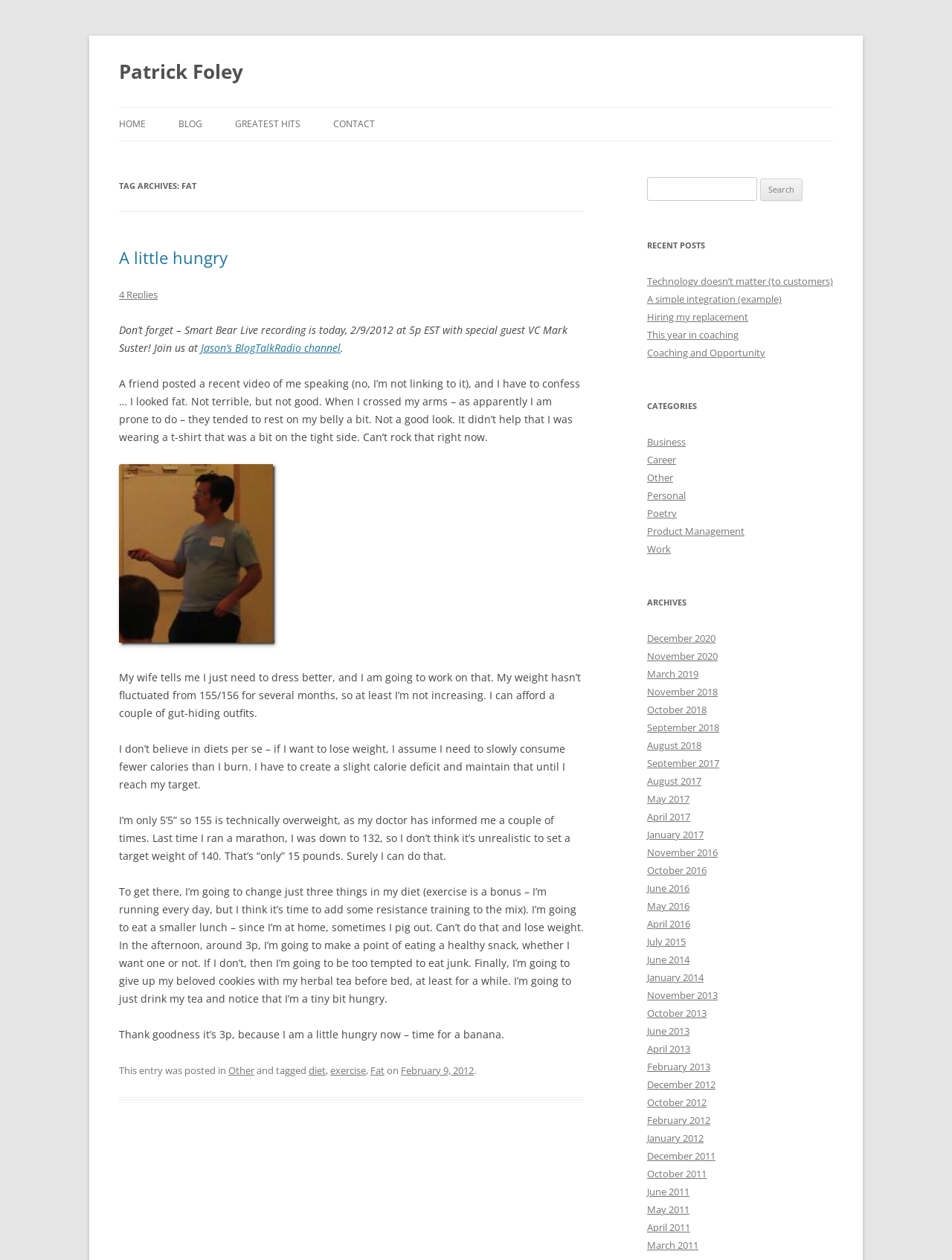Predict the bounding box coordinates for the UI element described as: "Home". The coordinates should be four float numbers between 0 and 1, presented as [left, top, right, bottom].

[0.125, 0.086, 0.153, 0.112]